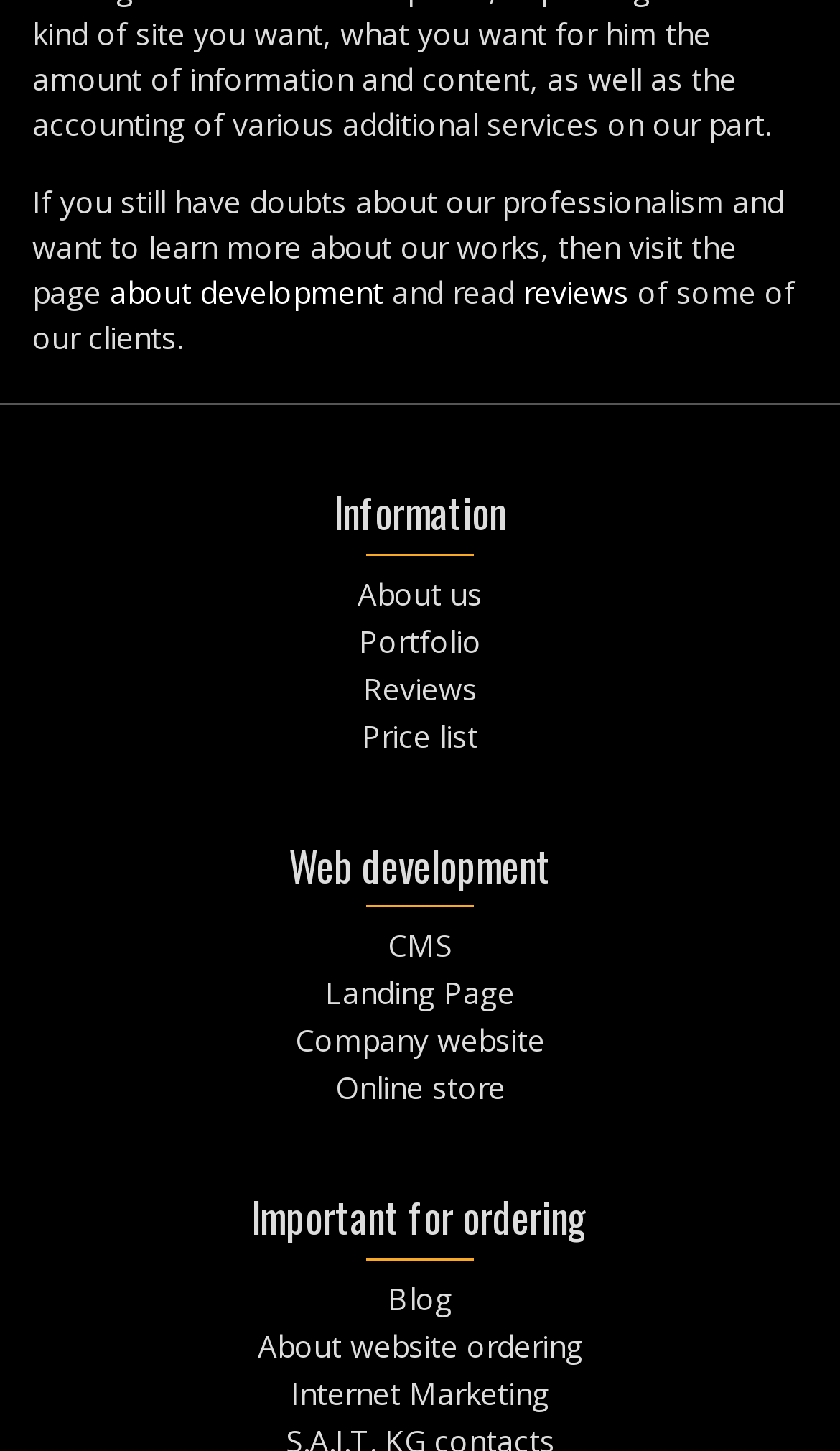Find the bounding box coordinates for the UI element whose description is: "WPC Door Frame". The coordinates should be four float numbers between 0 and 1, in the format [left, top, right, bottom].

None